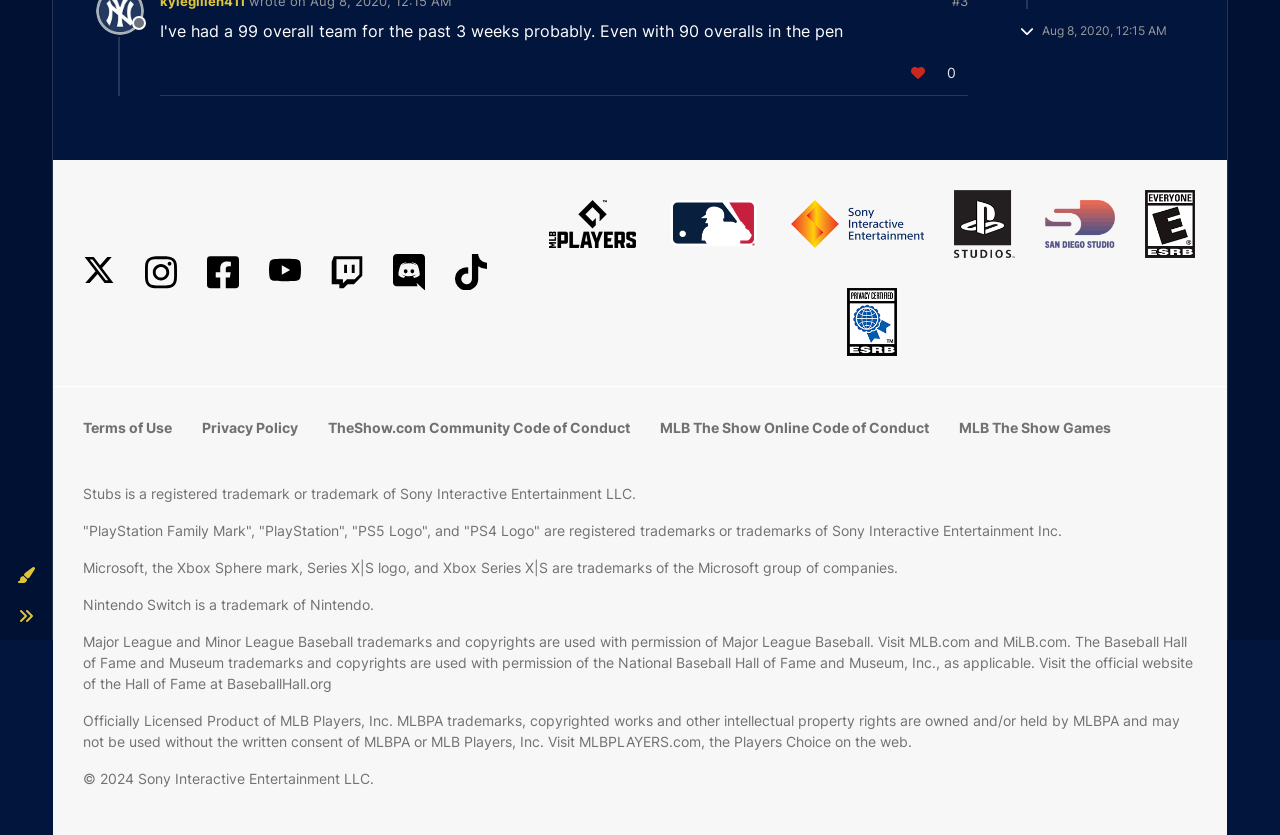Given the description: "TheShow.com Community Code of Conduct", determine the bounding box coordinates of the UI element. The coordinates should be formatted as four float numbers between 0 and 1, [left, top, right, bottom].

[0.256, 0.5, 0.492, 0.525]